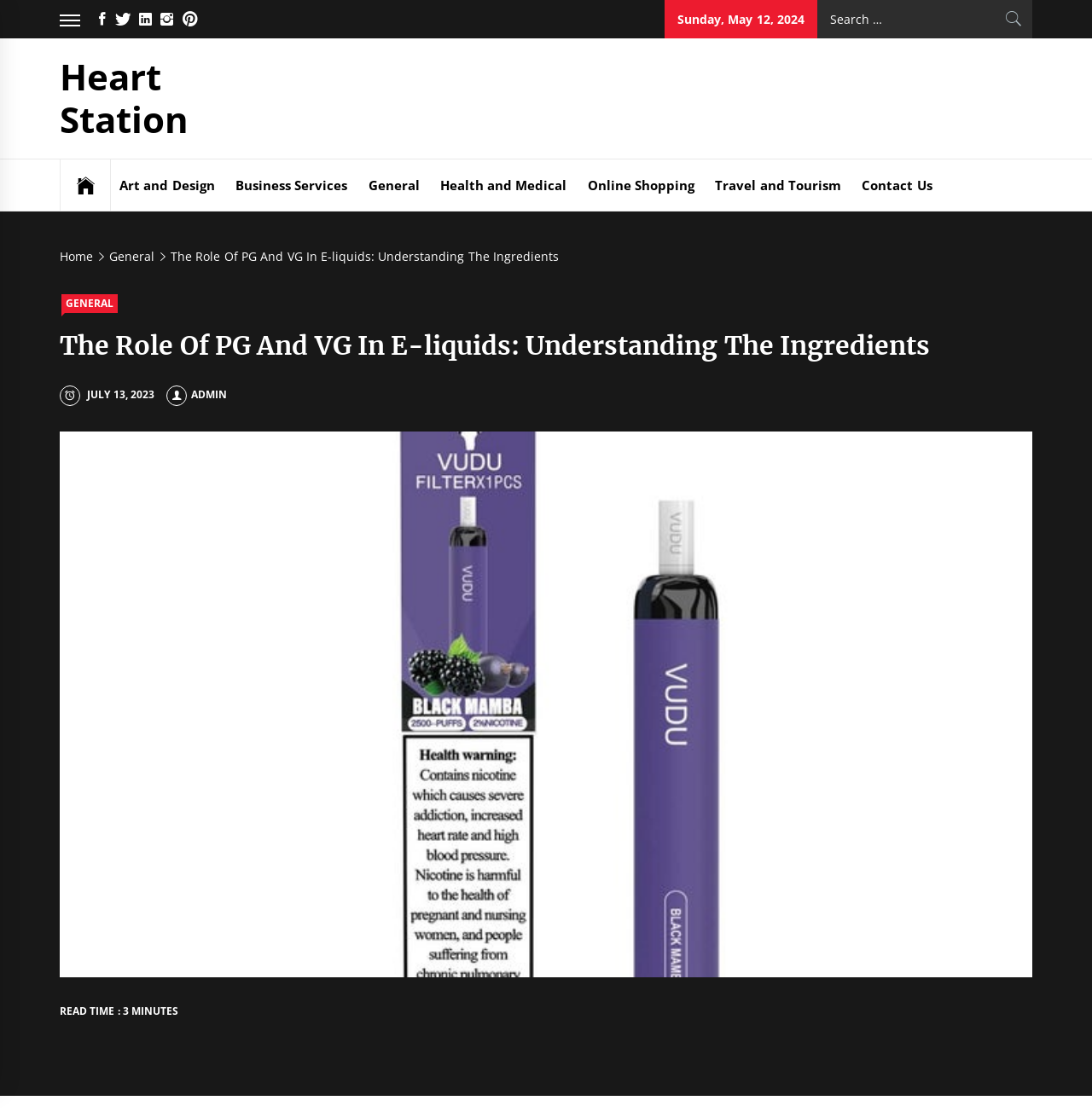Use a single word or phrase to answer the question: 
What is the date of the latest article?

July 13, 2023